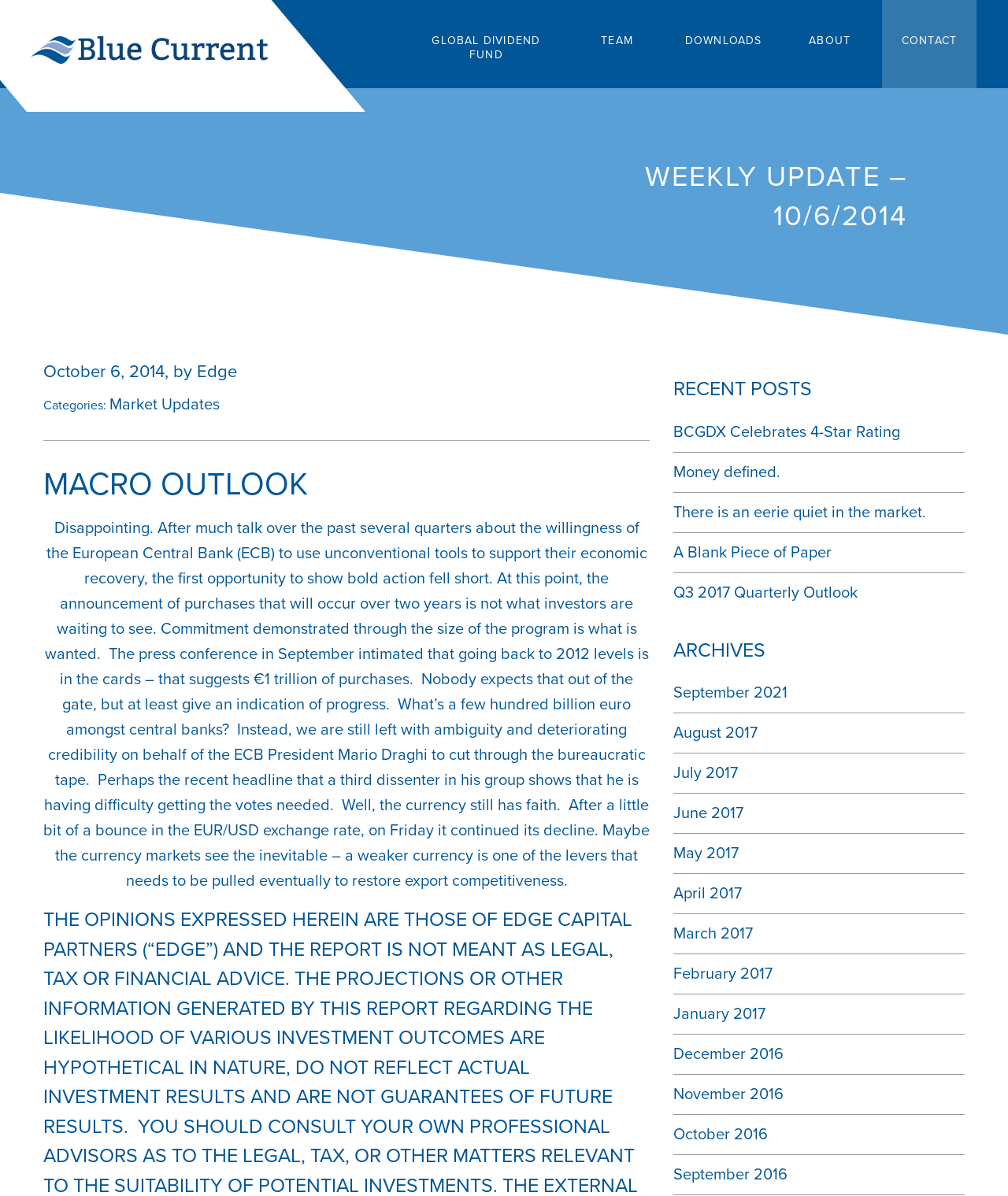Identify the bounding box coordinates for the region to click in order to carry out this instruction: "Read the article about MACRO OUTLOOK". Provide the coordinates using four float numbers between 0 and 1, formatted as [left, top, right, bottom].

[0.043, 0.388, 0.645, 0.421]